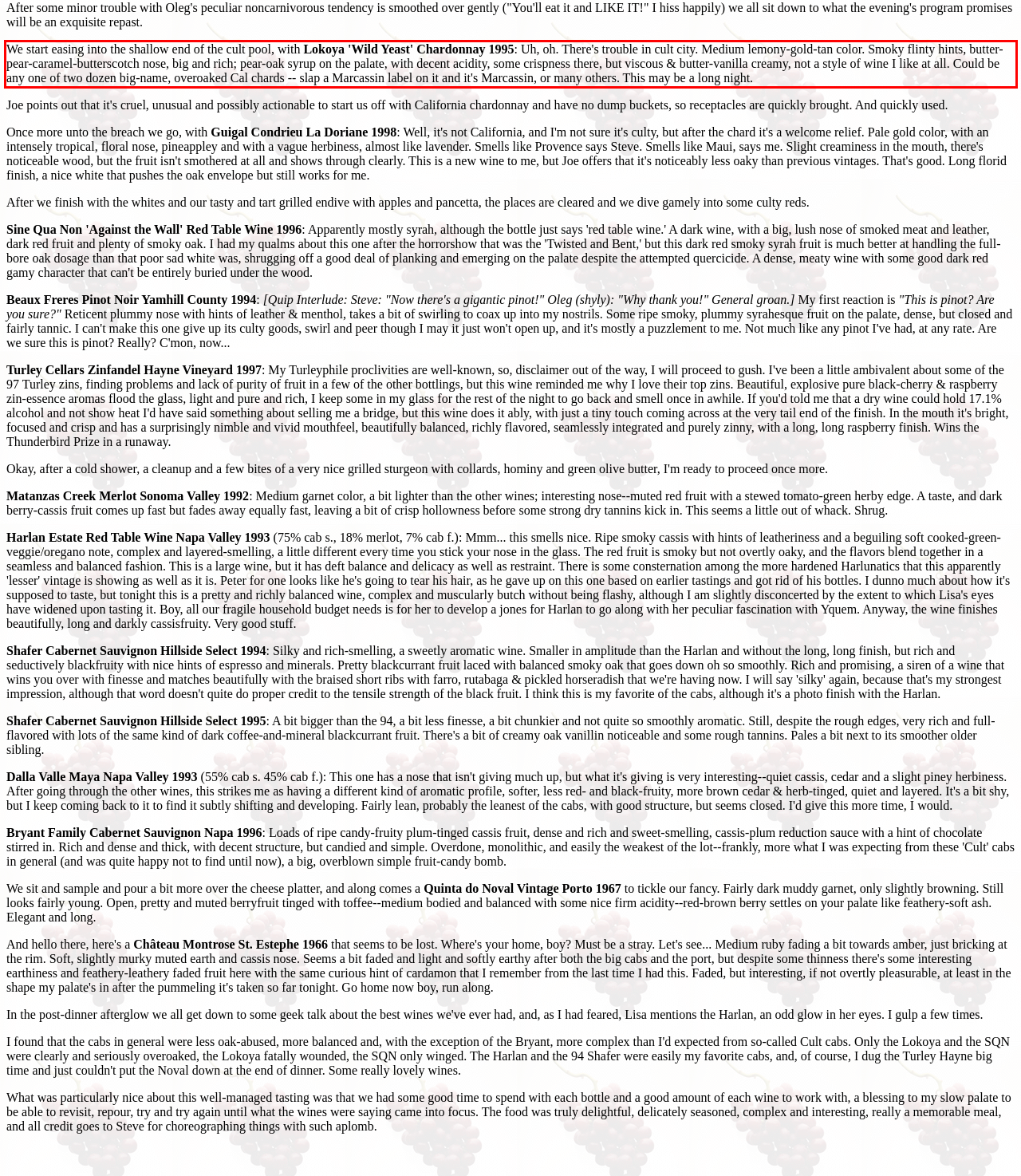With the provided screenshot of a webpage, locate the red bounding box and perform OCR to extract the text content inside it.

We start easing into the shallow end of the cult pool, with Lokoya 'Wild Yeast' Chardonnay 1995: Uh, oh. There's trouble in cult city. Medium lemony-gold-tan color. Smoky flinty hints, butter-pear-caramel-butterscotch nose, big and rich; pear-oak syrup on the palate, with decent acidity, some crispness there, but viscous & butter-vanilla creamy, not a style of wine I like at all. Could be any one of two dozen big-name, overoaked Cal chards -- slap a Marcassin label on it and it's Marcassin, or many others. This may be a long night.